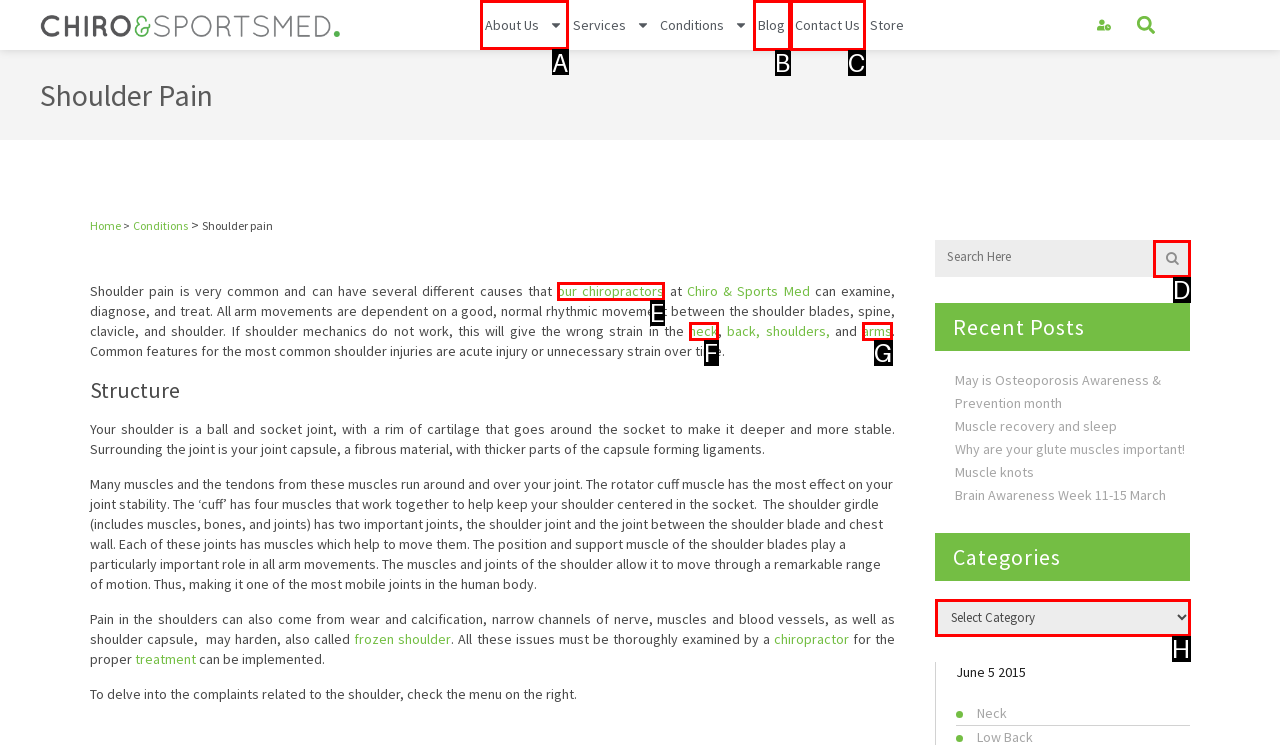Given the task: Click the 'About Us' link, indicate which boxed UI element should be clicked. Provide your answer using the letter associated with the correct choice.

A